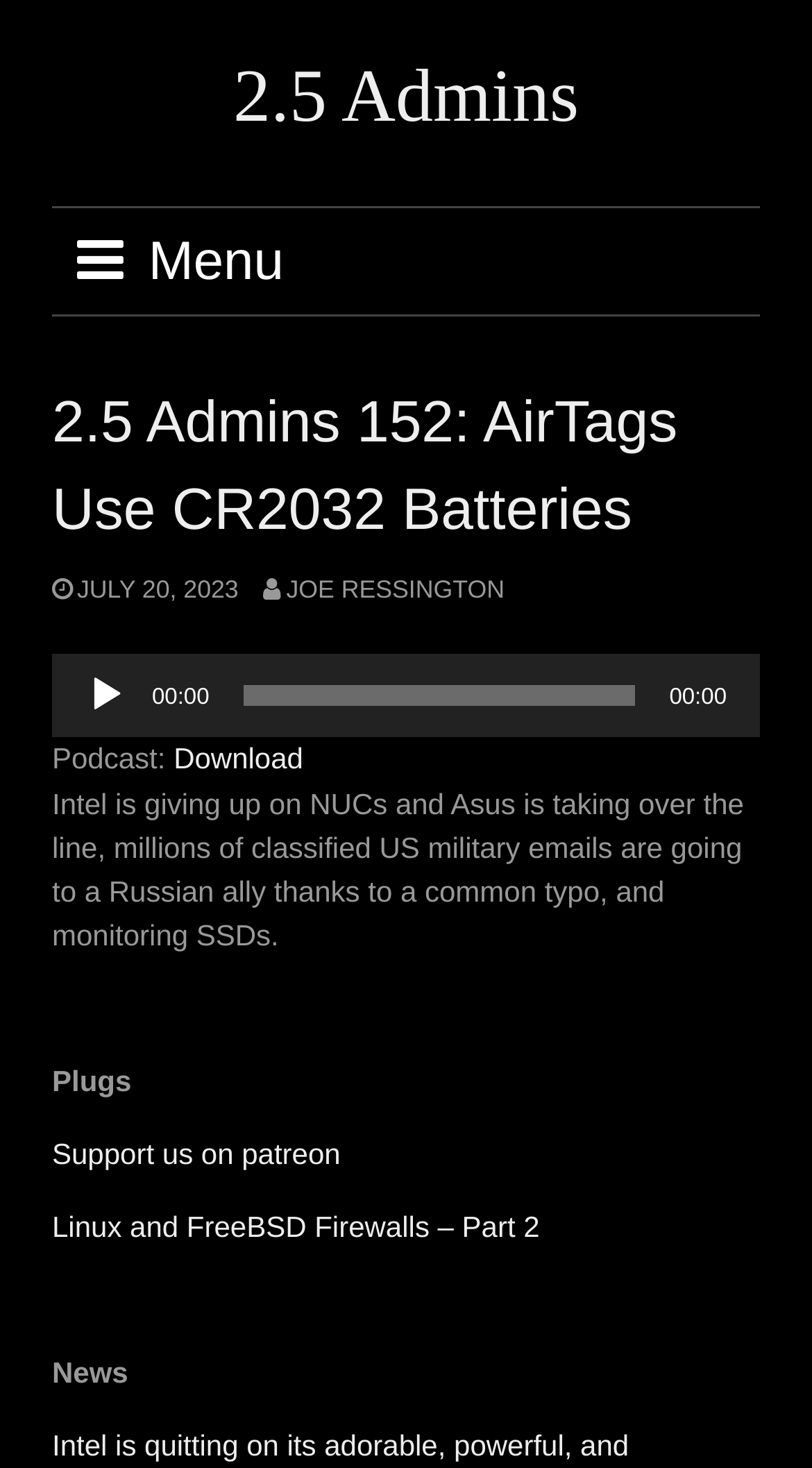What is the purpose of the slider?
Answer the question with as much detail as you can, using the image as a reference.

I found the purpose of the slider by looking at the slider element with the description 'Time Slider' which is located below the play button in the audio player.